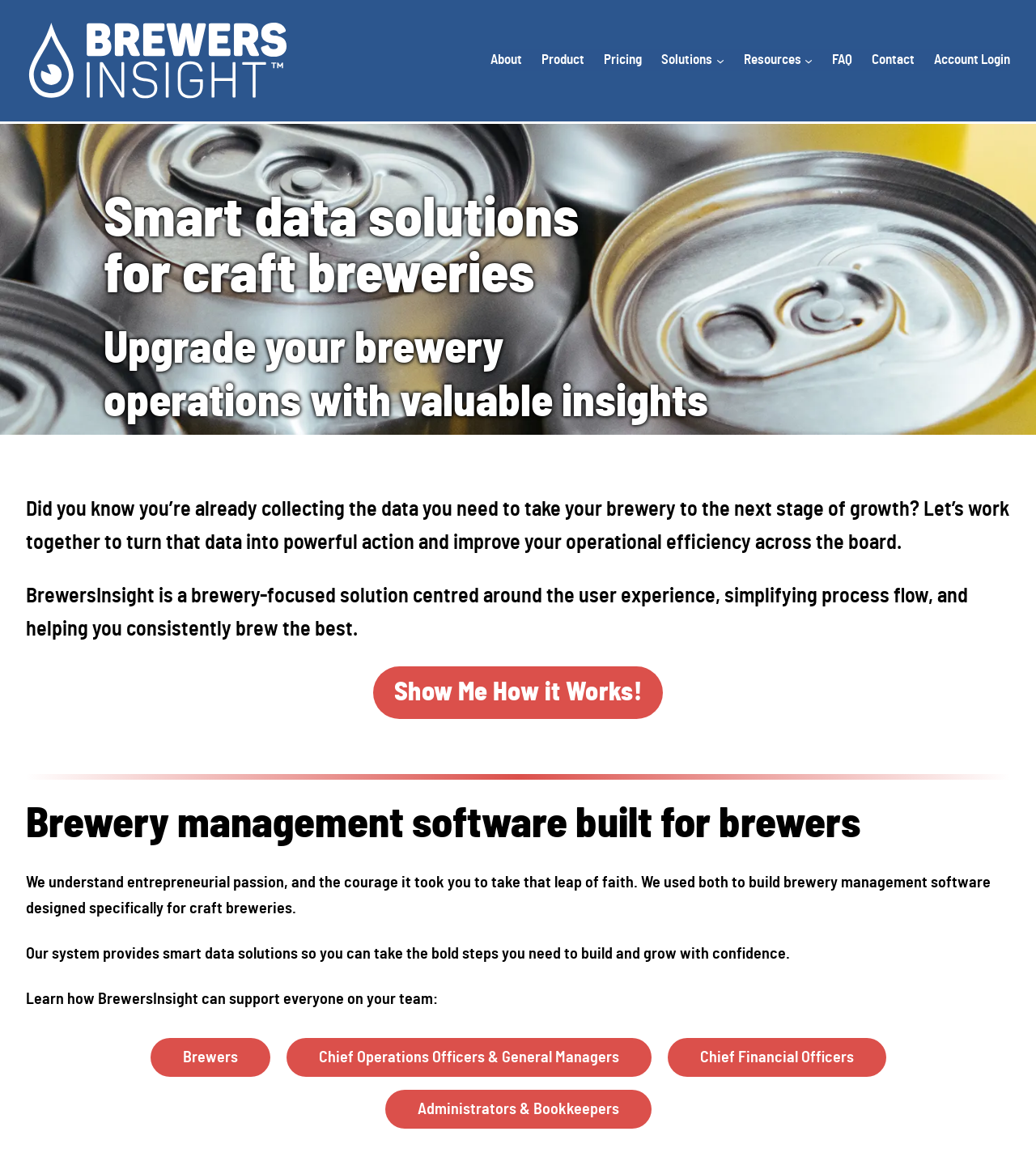Consider the image and give a detailed and elaborate answer to the question: 
Who is the target audience of BrewersInsight?

Based on the webpage content, BrewersInsight is designed specifically for craft breweries. The webpage mentions that the solution is built for brewers and provides support for everyone on the team, including brewers, chief operations officers, chief financial officers, and administrators.